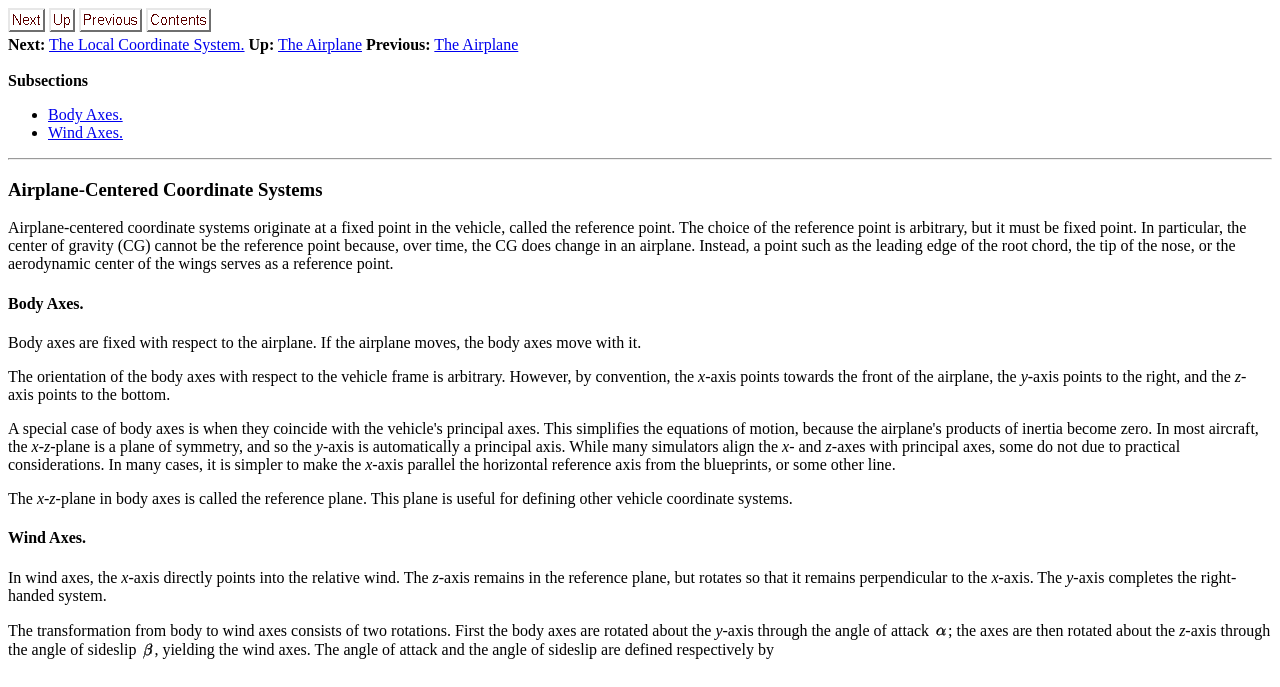Bounding box coordinates must be specified in the format (top-left x, top-left y, bottom-right x, bottom-right y). All values should be floating point numbers between 0 and 1. What are the bounding box coordinates of the UI element described as: The Local Coordinate System.

[0.038, 0.052, 0.191, 0.077]